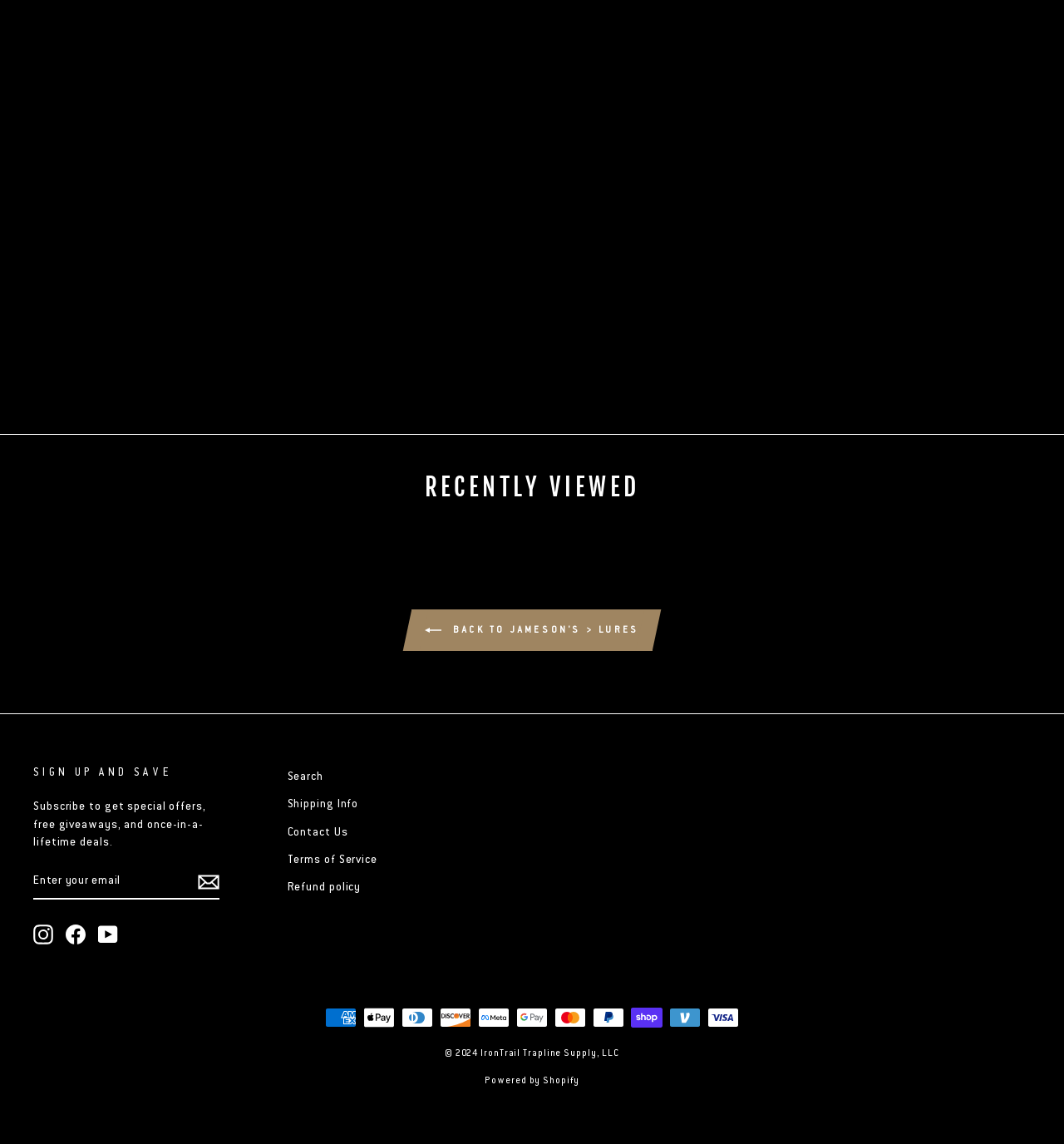Locate the bounding box coordinates of the element that should be clicked to execute the following instruction: "Subscribe to newsletter".

[0.186, 0.761, 0.206, 0.78]